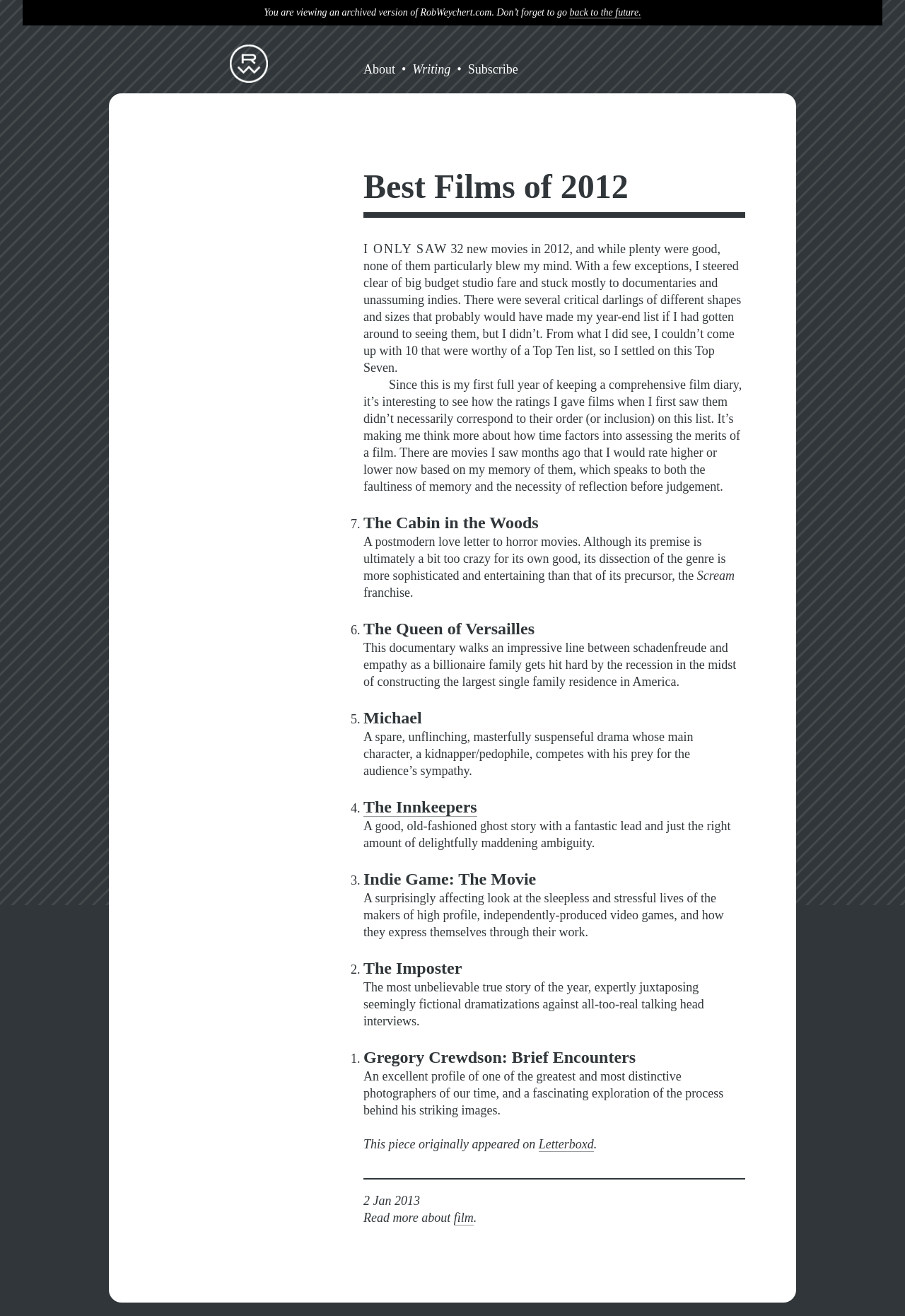Provide the bounding box coordinates of the HTML element described as: "The Innkeepers". The bounding box coordinates should be four float numbers between 0 and 1, i.e., [left, top, right, bottom].

[0.402, 0.606, 0.527, 0.621]